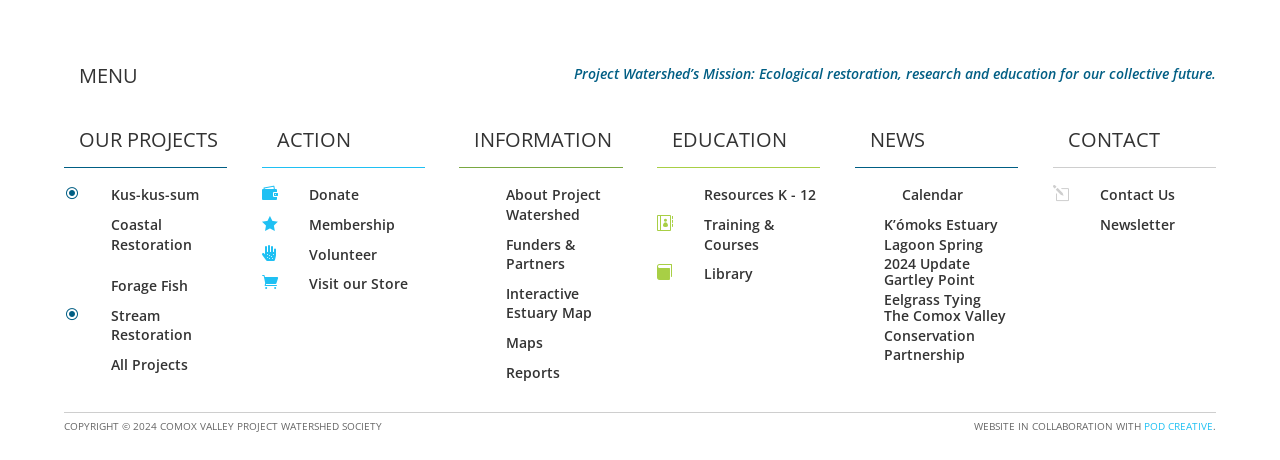Please identify the bounding box coordinates of the element on the webpage that should be clicked to follow this instruction: "Donate to Project Watershed". The bounding box coordinates should be given as four float numbers between 0 and 1, formatted as [left, top, right, bottom].

[0.241, 0.403, 0.28, 0.444]